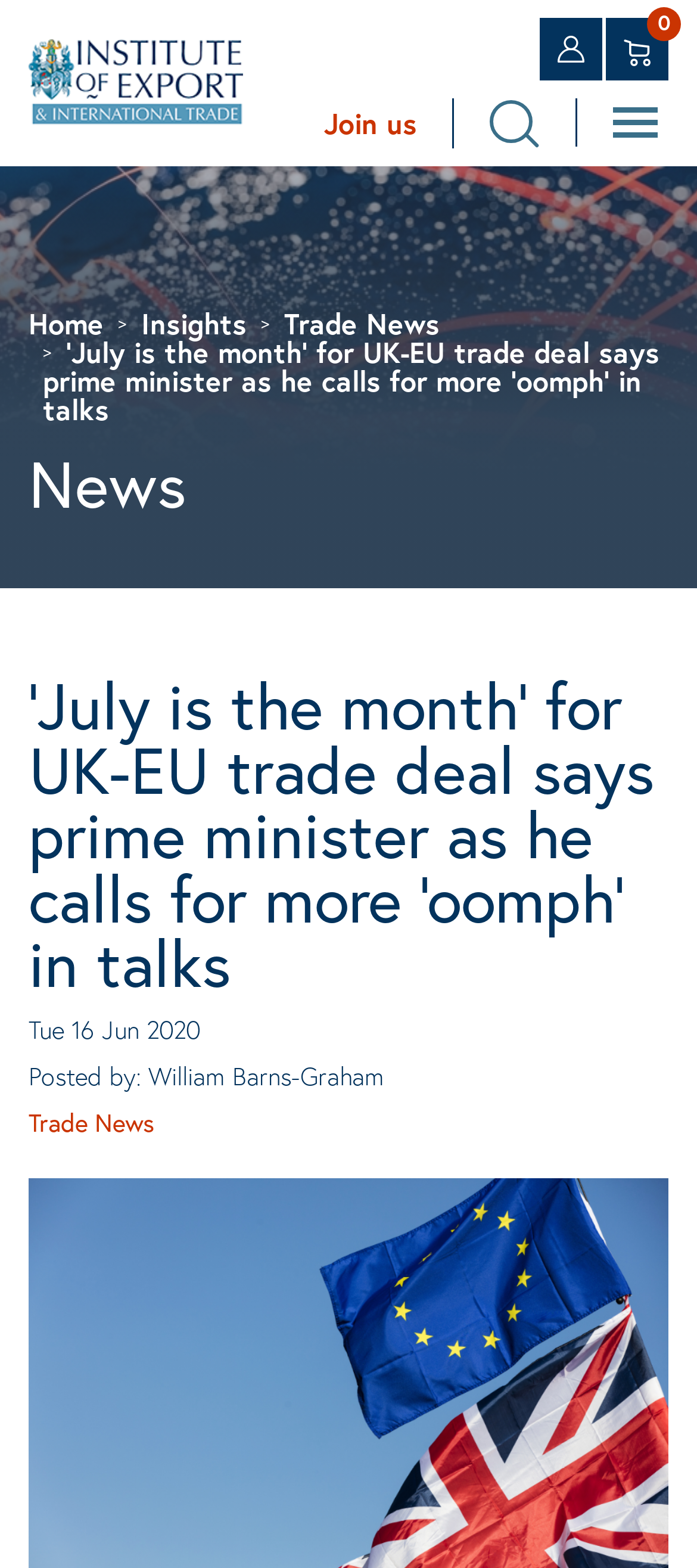Identify the bounding box of the HTML element described as: "Trade News".

[0.408, 0.193, 0.631, 0.217]